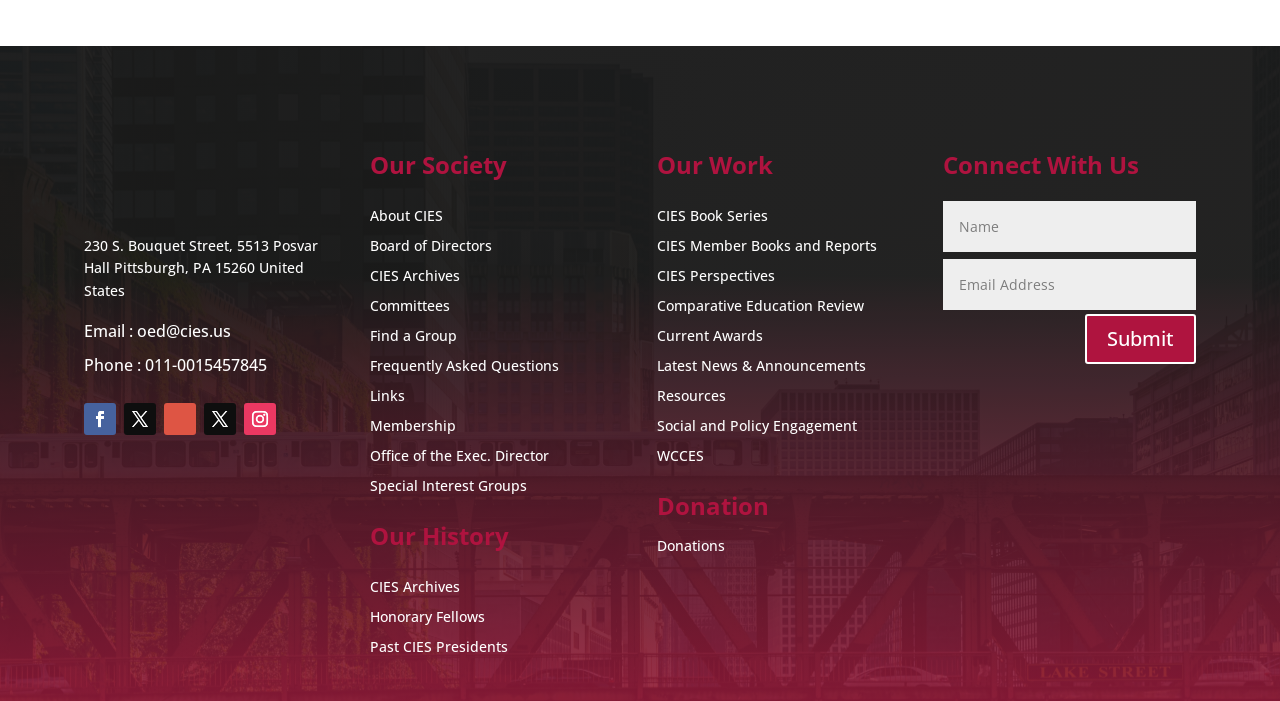What is the phone number of CIES?
Using the image as a reference, answer the question with a short word or phrase.

011-0015457845